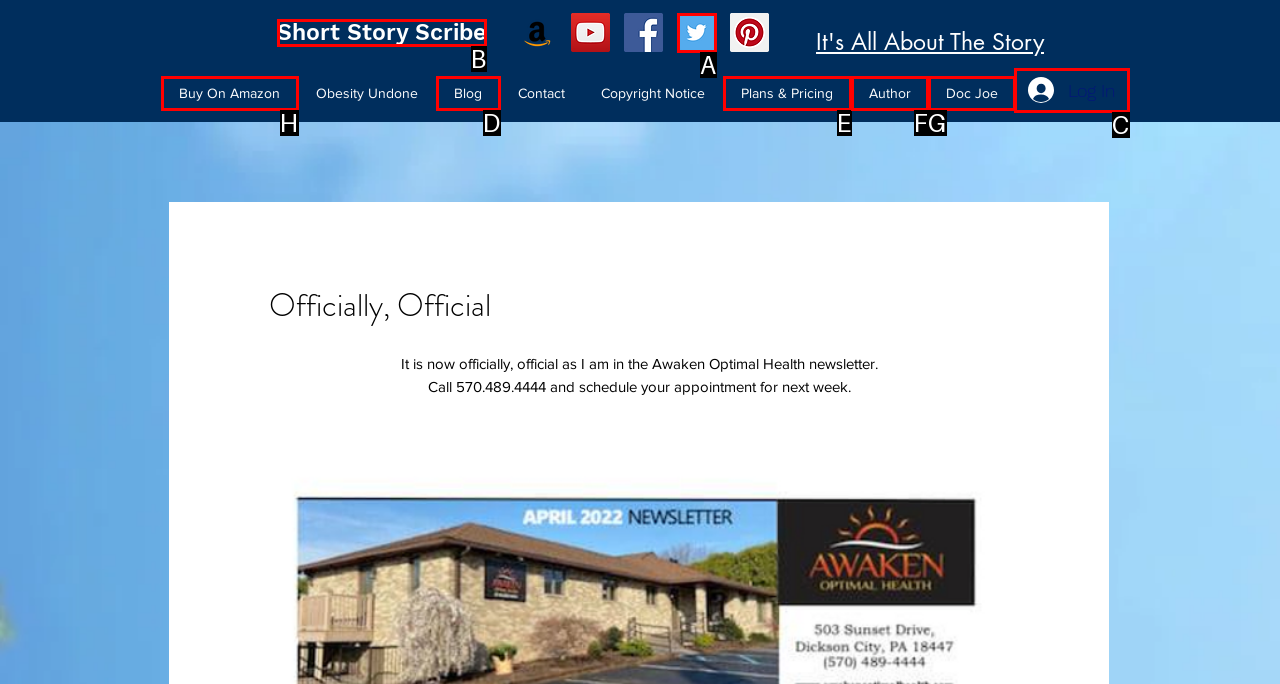Please indicate which HTML element to click in order to fulfill the following task: Click the Buy On Amazon link Respond with the letter of the chosen option.

H